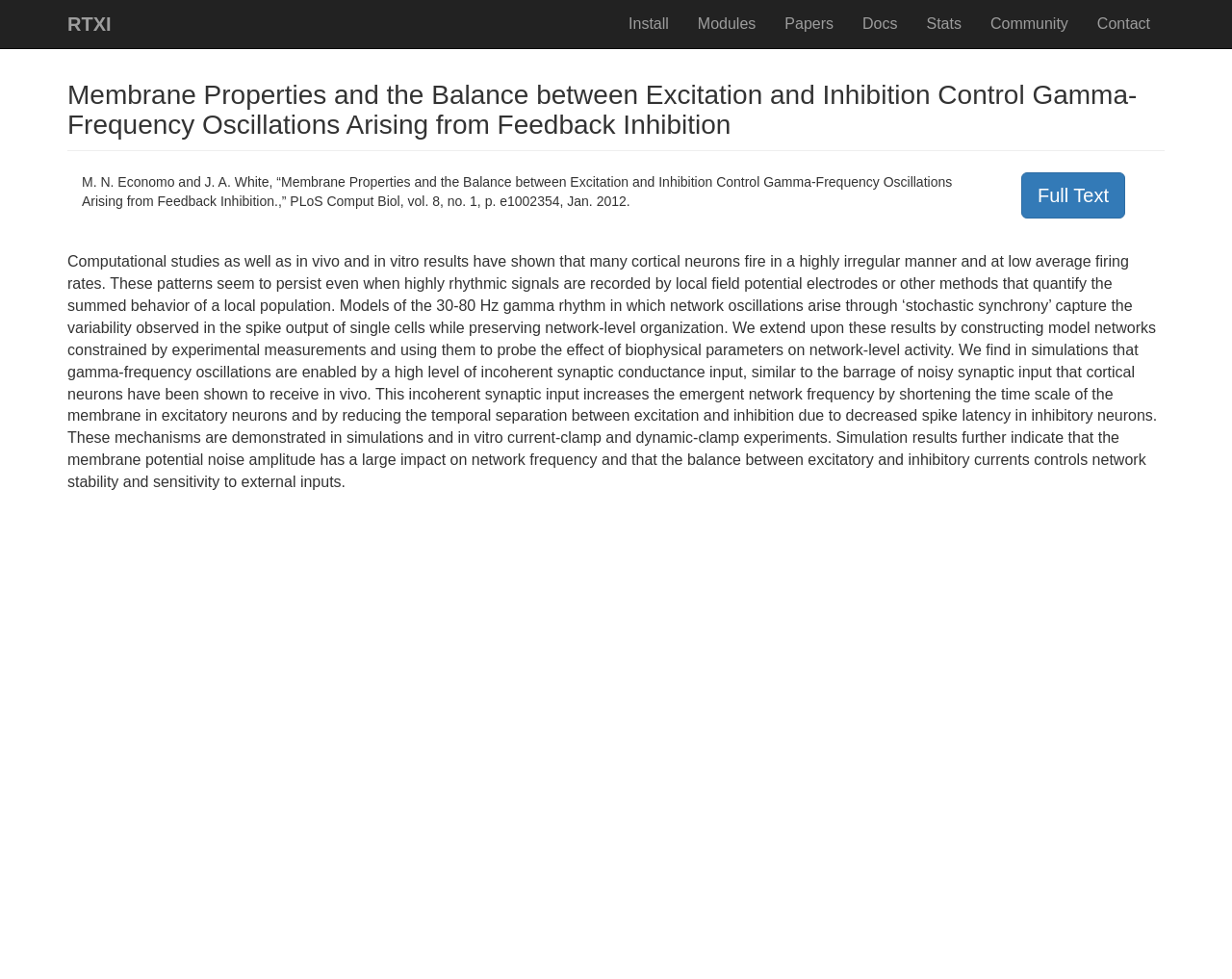What is the frequency range of the gamma rhythm in the paper?
Provide an in-depth and detailed answer to the question.

I found the answer by reading the static text element that describes the paper's content, which mentions '30-80 Hz gamma rhythm'.